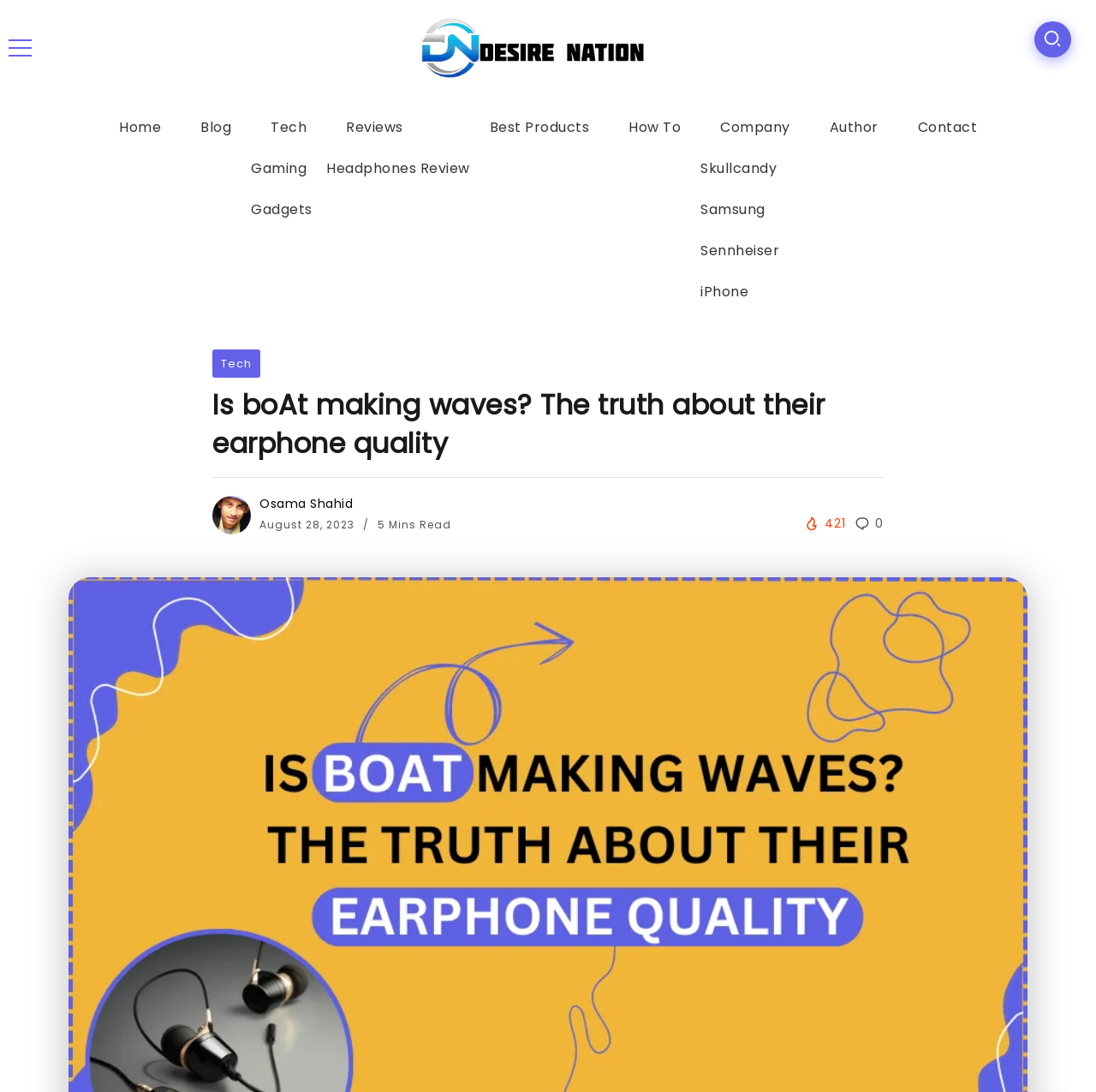What is the main heading of this webpage? Please extract and provide it.

Is boAt making waves? The truth about their earphone quality